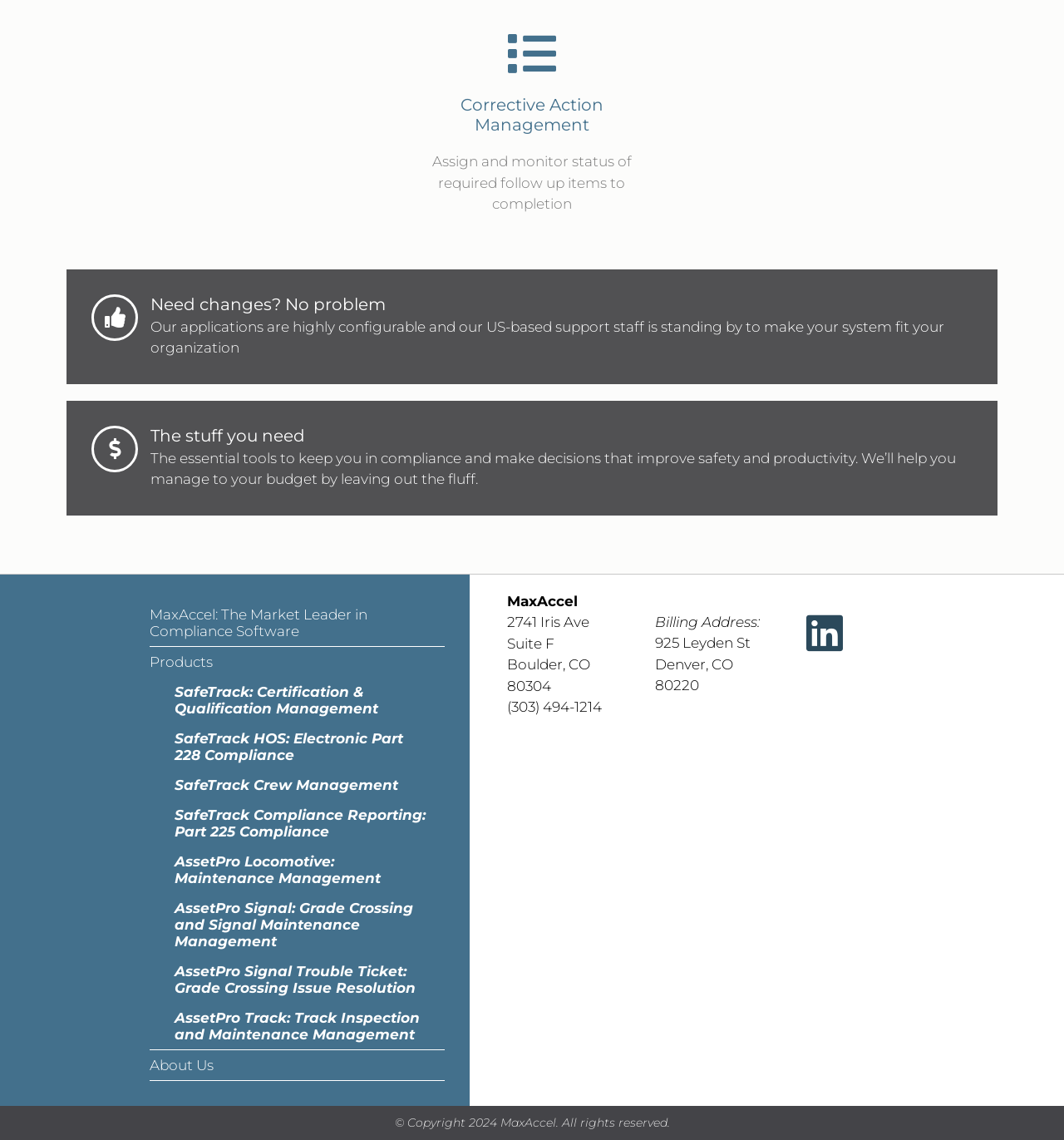What is the name of the company's compliance software?
Based on the image, answer the question with a single word or brief phrase.

MaxAccel